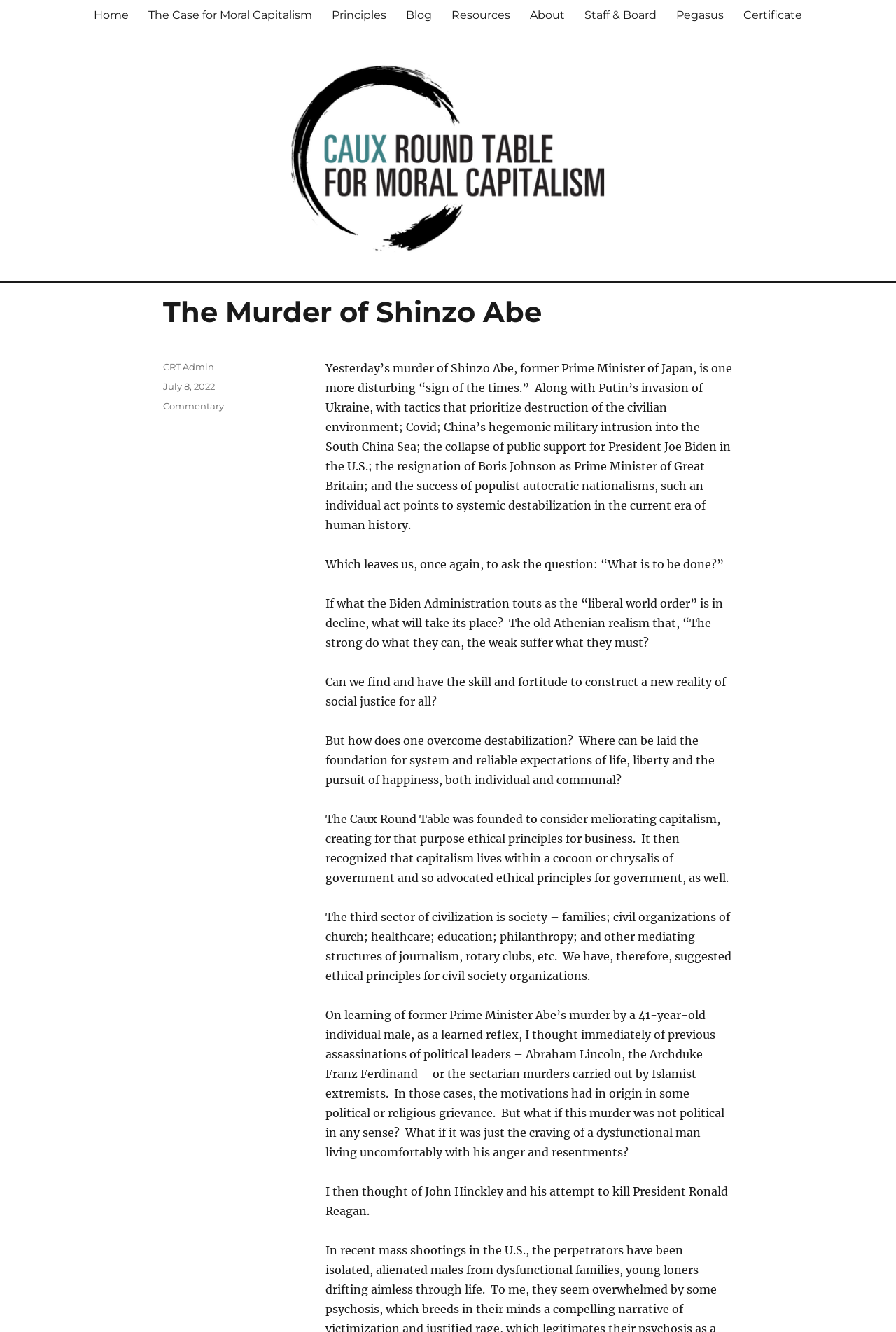What is the topic of the article?
Based on the image content, provide your answer in one word or a short phrase.

The murder of Shinzo Abe